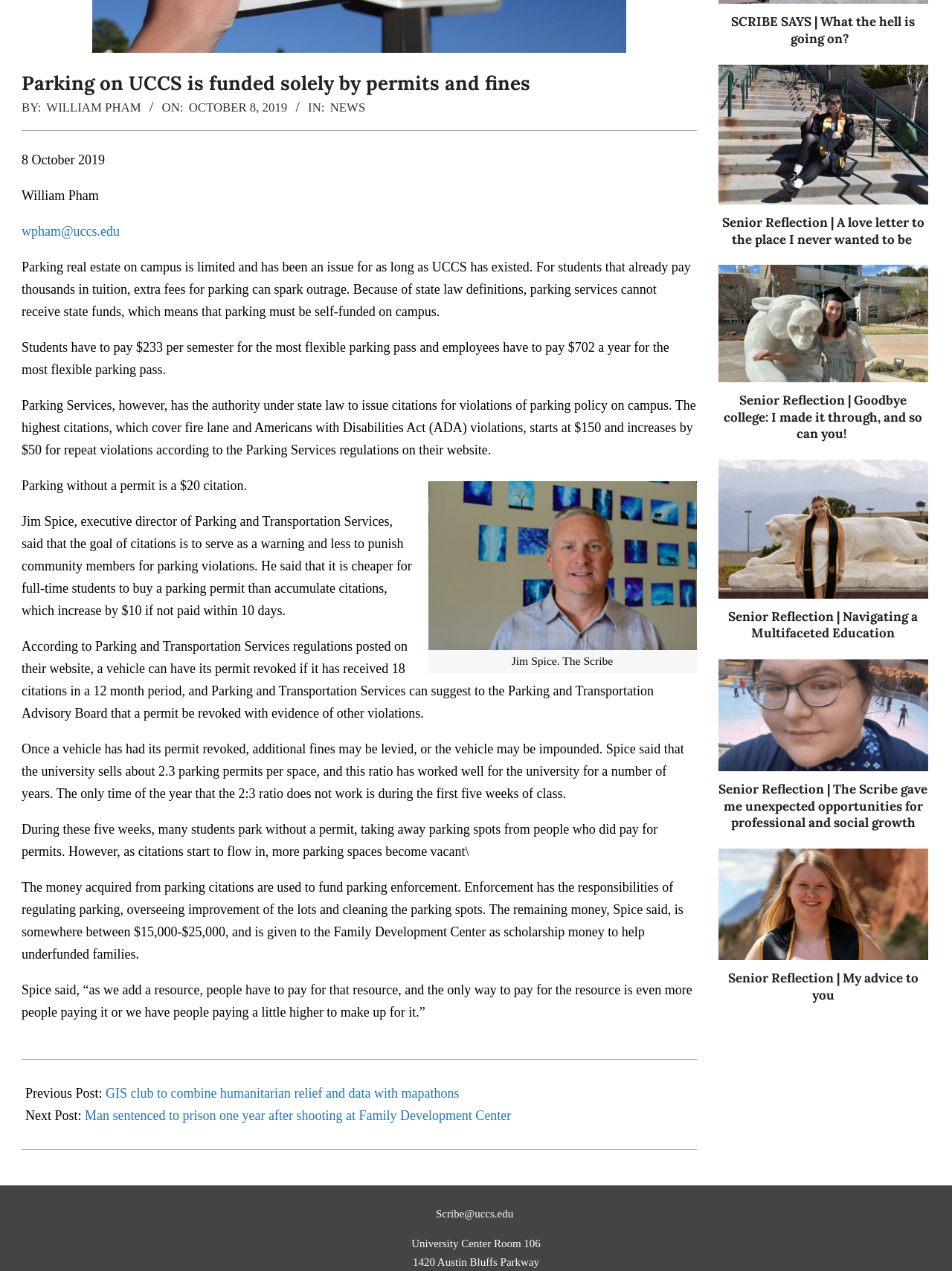Find the UI element described as: "wpham@uccs.edu" and predict its bounding box coordinates. Ensure the coordinates are four float numbers between 0 and 1, [left, top, right, bottom].

[0.023, 0.176, 0.126, 0.188]